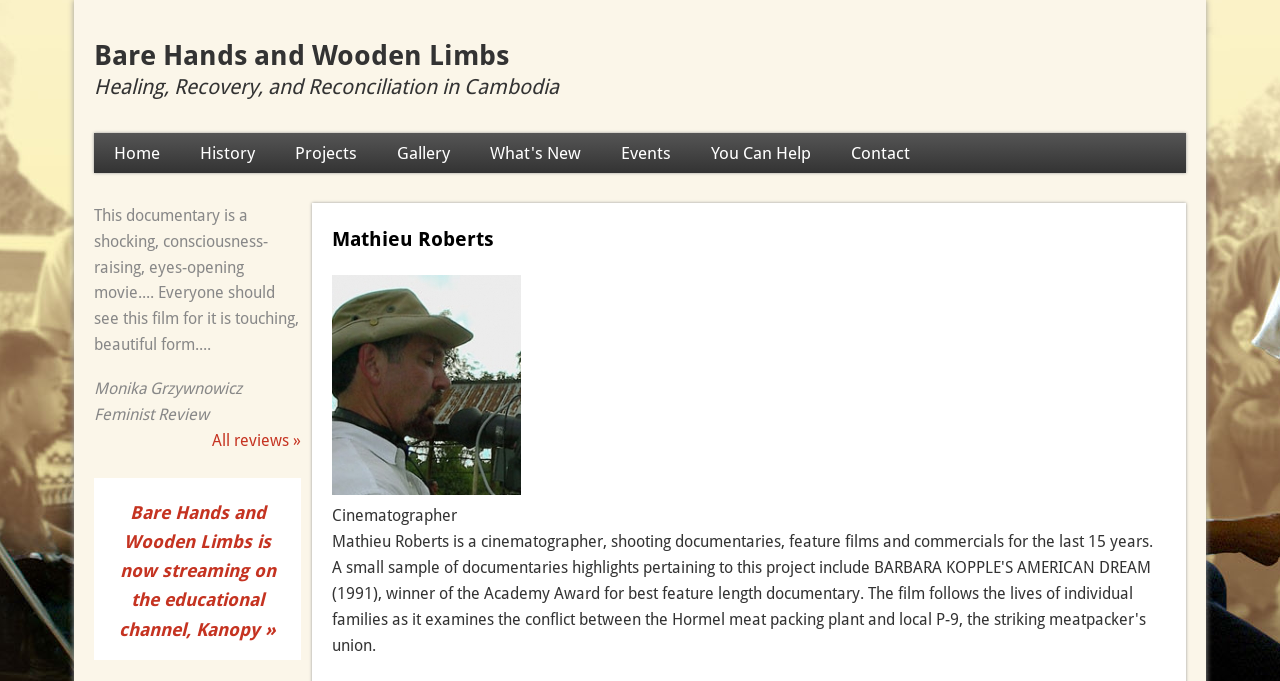Given the element description All reviews », identify the bounding box coordinates for the UI element on the webpage screenshot. The format should be (top-left x, top-left y, bottom-right x, bottom-right y), with values between 0 and 1.

[0.166, 0.633, 0.235, 0.661]